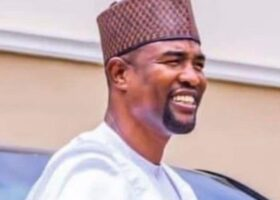Create a vivid and detailed description of the image.

The image features a smiling man wearing a traditional outfit, complete with a patterned cap. He appears to be outdoors, perhaps in a welcoming or celebratory setting. His attire suggests a cultural significance, indicating pride in his heritage. This image is associated with a recent announcement regarding the appointment of Ibrahim Abba as the NPA Executive Director. The backdrop hints at an official context, reflecting the transition in leadership within the Nigerian Ports Authority.